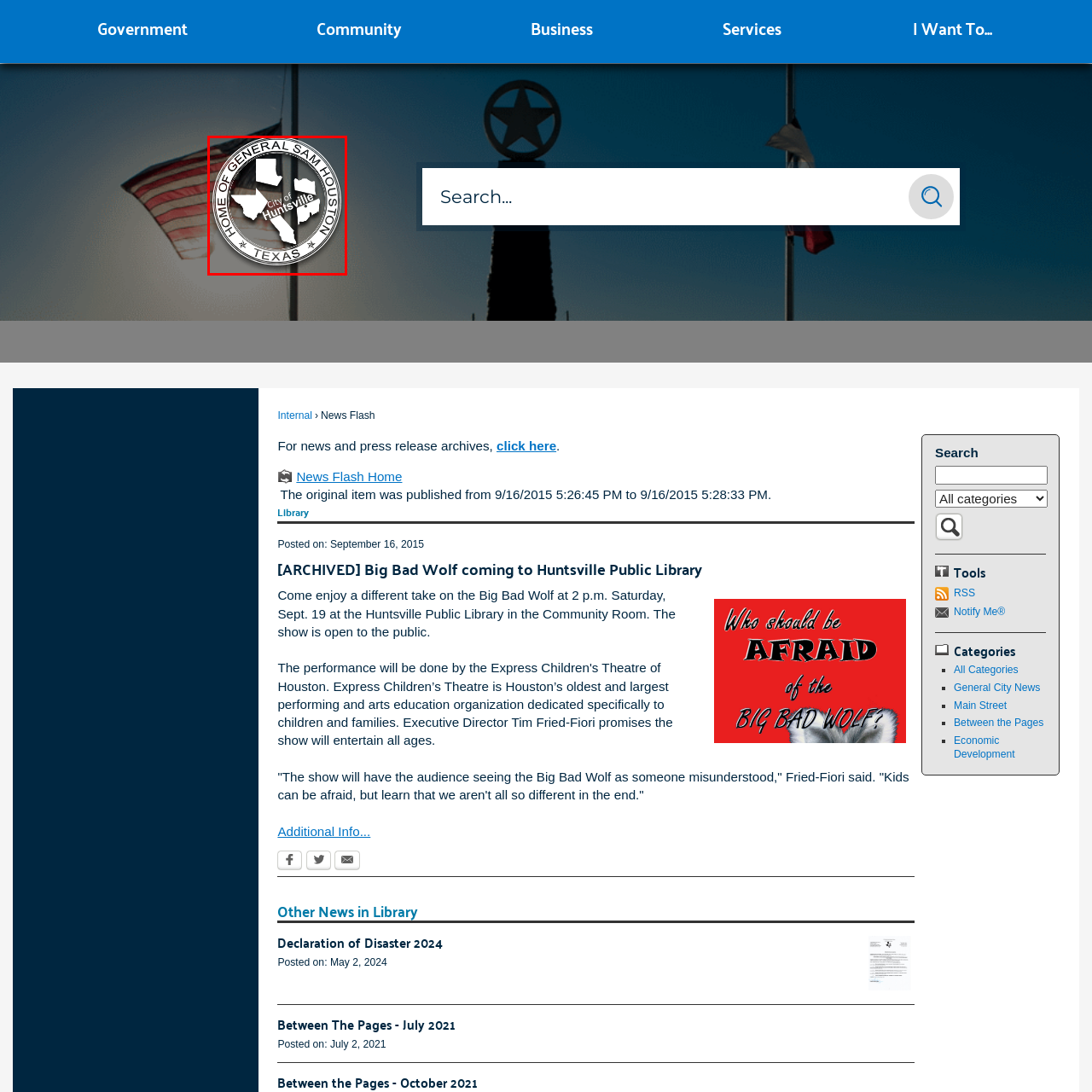Offer a detailed caption for the image that is surrounded by the red border.

The image features a circular emblem representing the City of Huntsville, Texas, highlighting its significance as the "Home of General Sam Houston." The emblem contains the outlines of Texas and the city of Huntsville, prominently displayed with the words "City of Huntsville" in the center. Surrounding the central design are the words "HOME OF GENERAL SAM HOUSTON" and "TEXAS," which encapsulate the city's heritage and connection to this prominent historical figure. The background includes a hint of an American flag, enhancing the patriotic theme of the emblem. This image serves as a symbol of local pride and historical recognition within Huntsville.